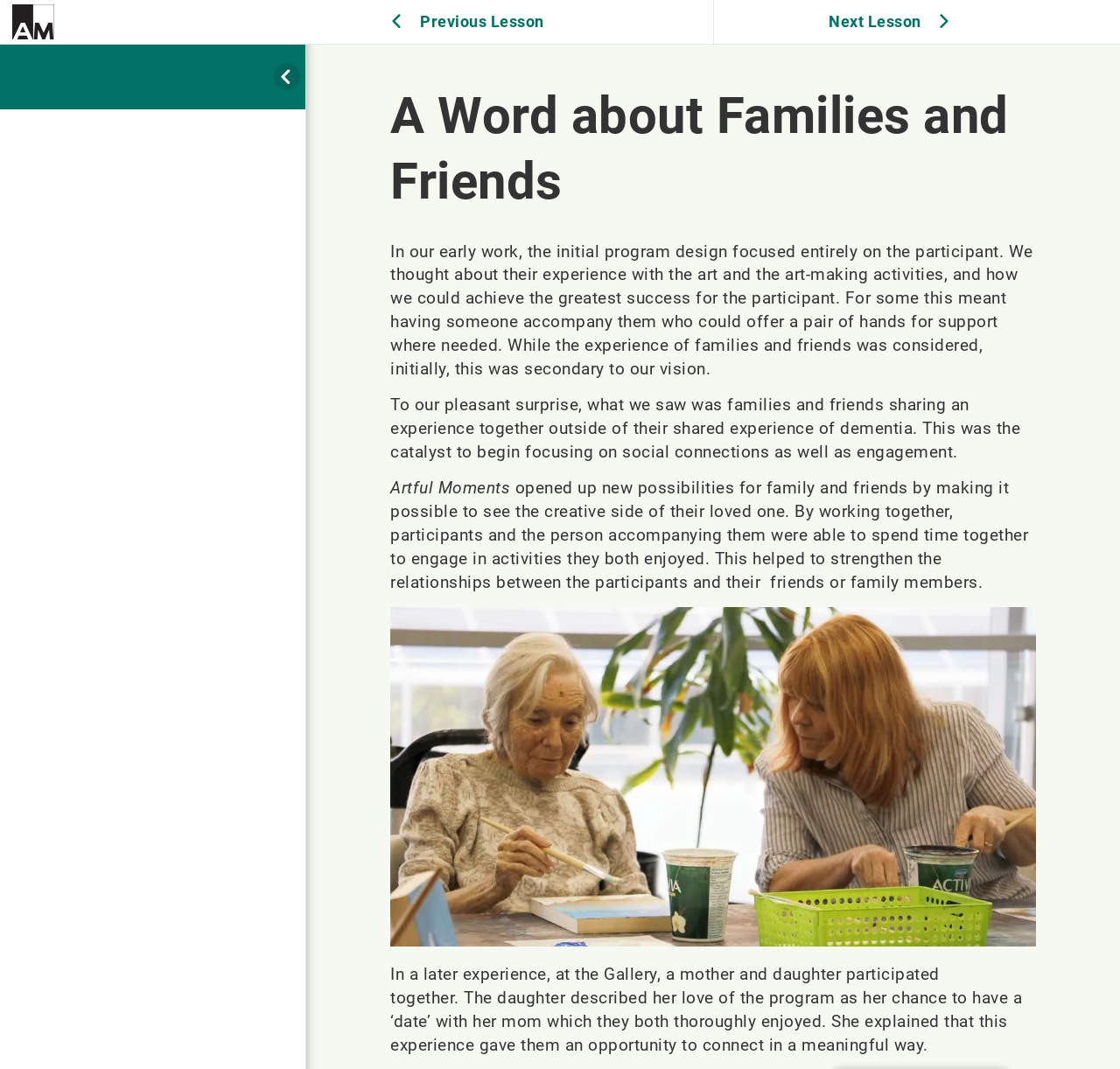What did the mother and daughter do together at the Gallery?
Please provide a single word or phrase based on the screenshot.

Participated in the program